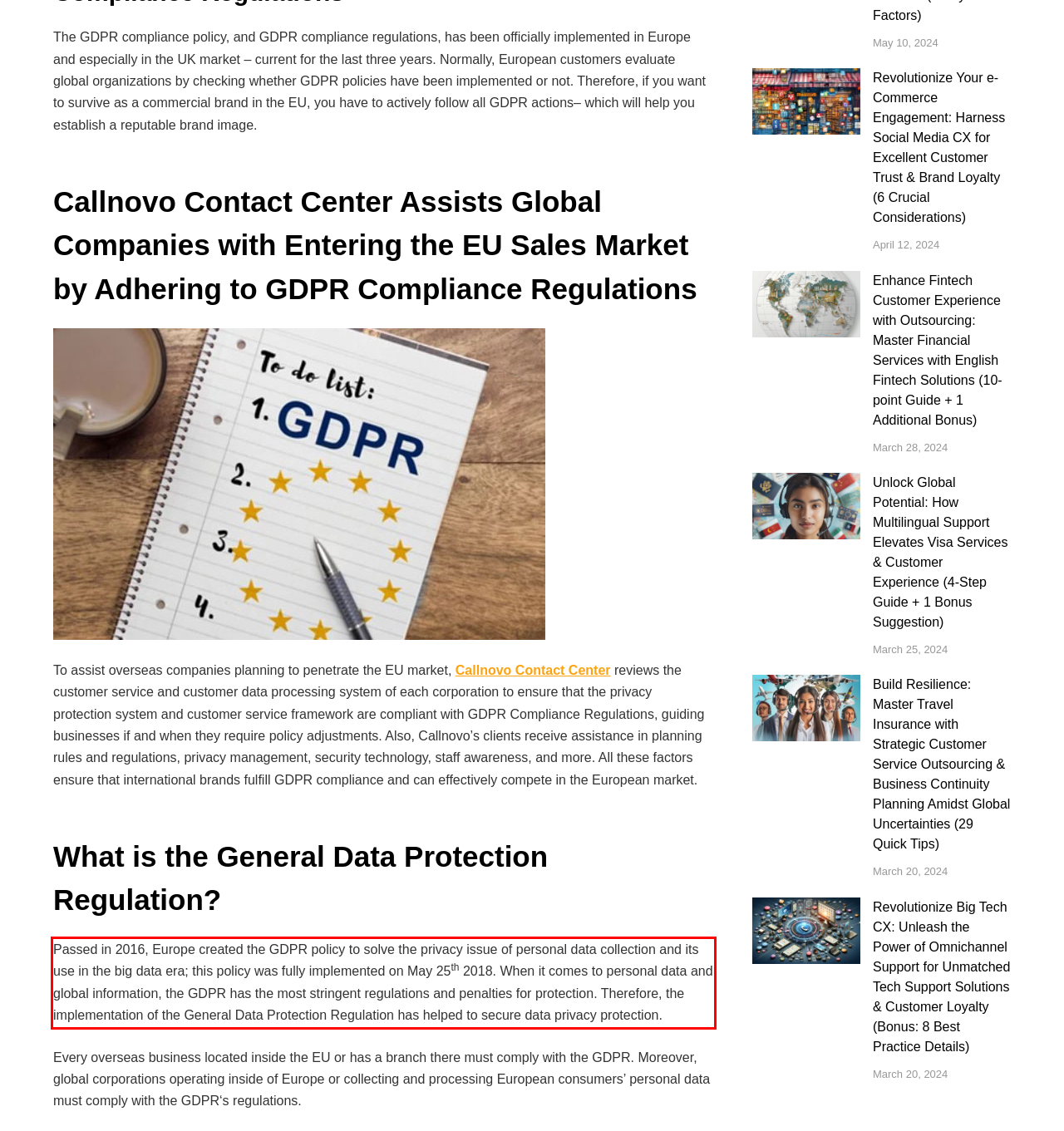Please use OCR to extract the text content from the red bounding box in the provided webpage screenshot.

Passed in 2016, Europe created the GDPR policy to solve the privacy issue of personal data collection and its use in the big data era; this policy was fully implemented on May 25th 2018. When it comes to personal data and global information, the GDPR has the most stringent regulations and penalties for protection. Therefore, the implementation of the General Data Protection Regulation has helped to secure data privacy protection.